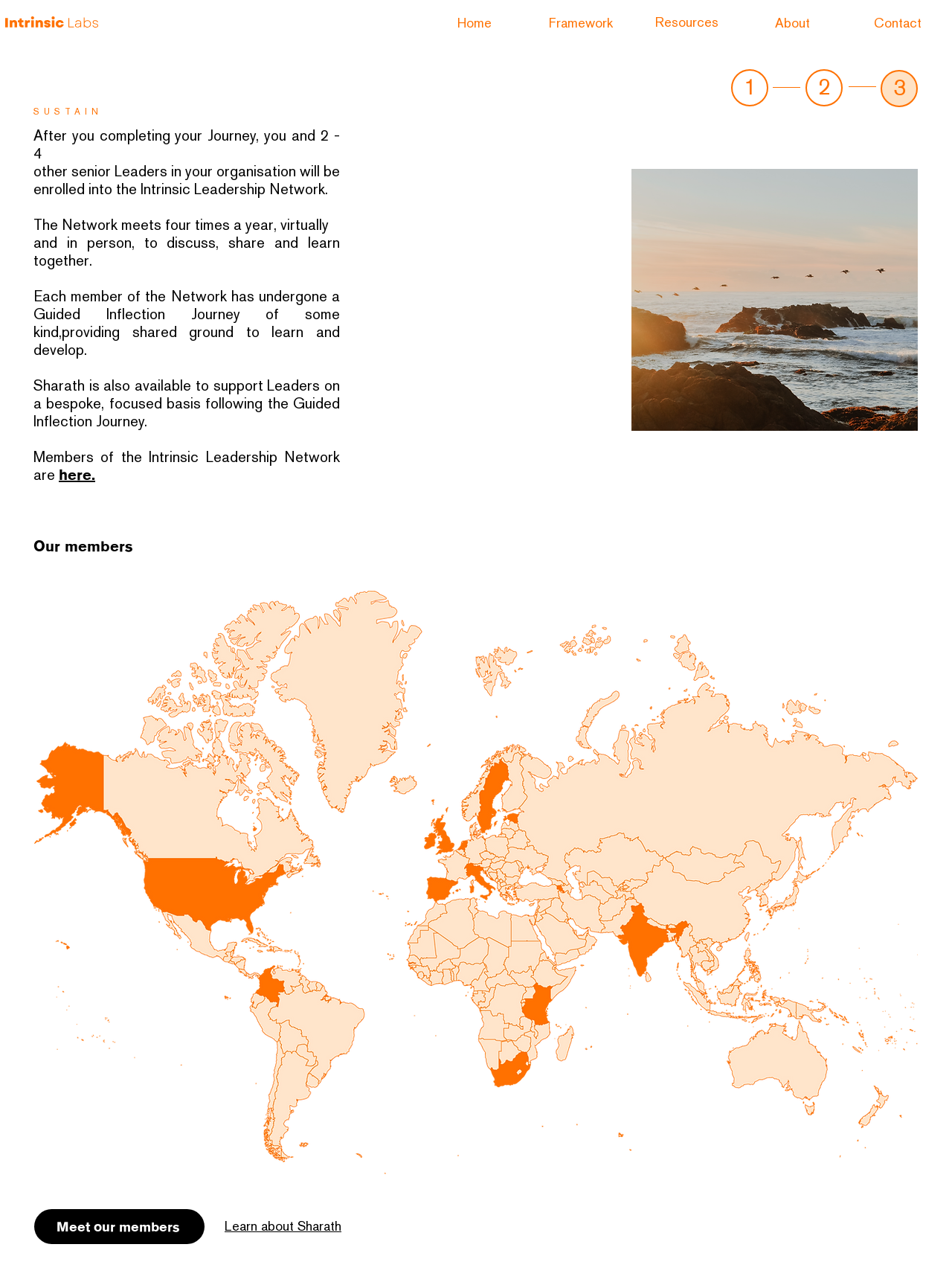Locate the bounding box coordinates of the element to click to perform the following action: 'Click Home'. The coordinates should be given as four float values between 0 and 1, in the form of [left, top, right, bottom].

[0.445, 0.006, 0.555, 0.029]